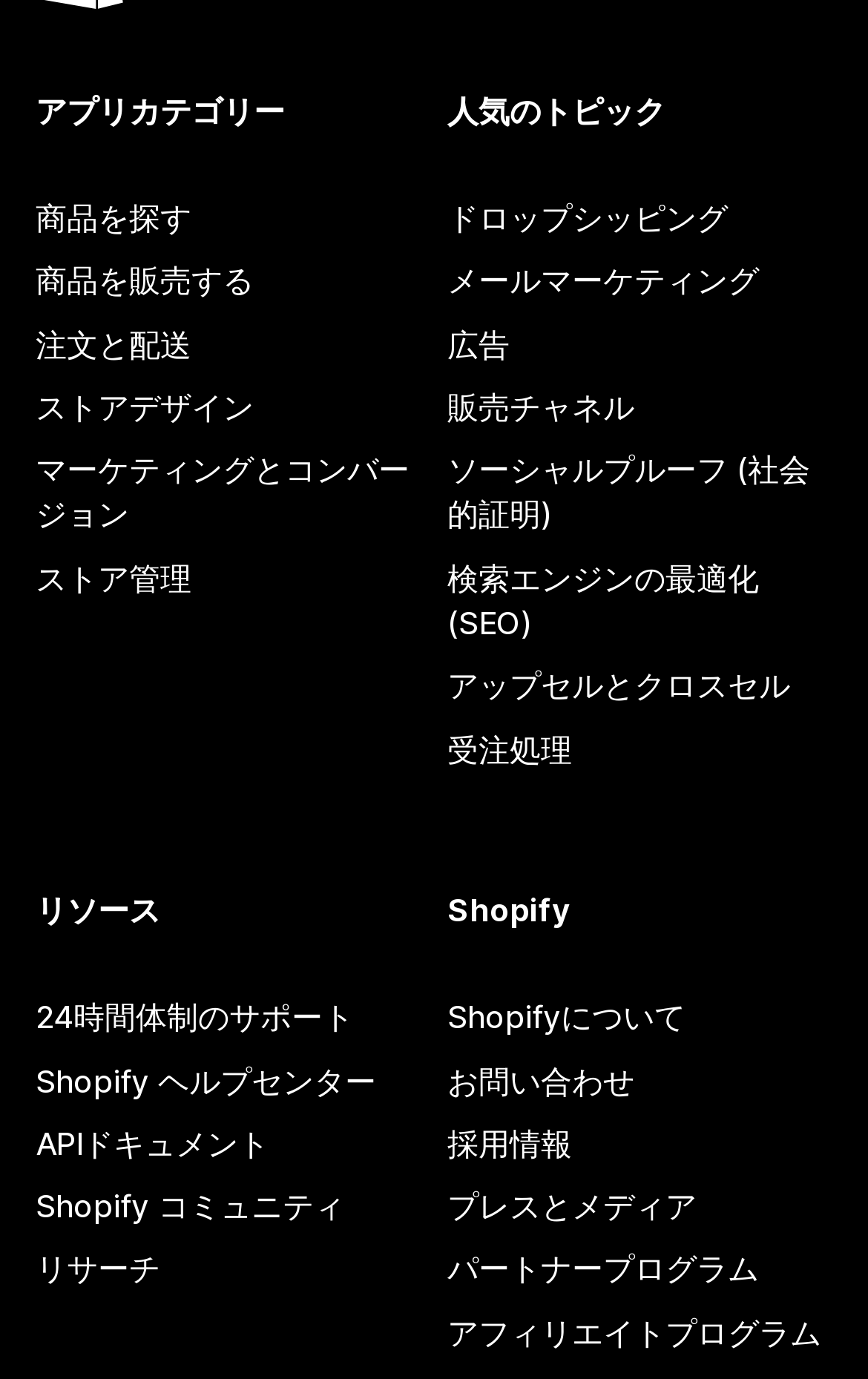Identify the bounding box coordinates of the section to be clicked to complete the task described by the following instruction: "Get 24/7 support". The coordinates should be four float numbers between 0 and 1, formatted as [left, top, right, bottom].

[0.041, 0.715, 0.485, 0.761]